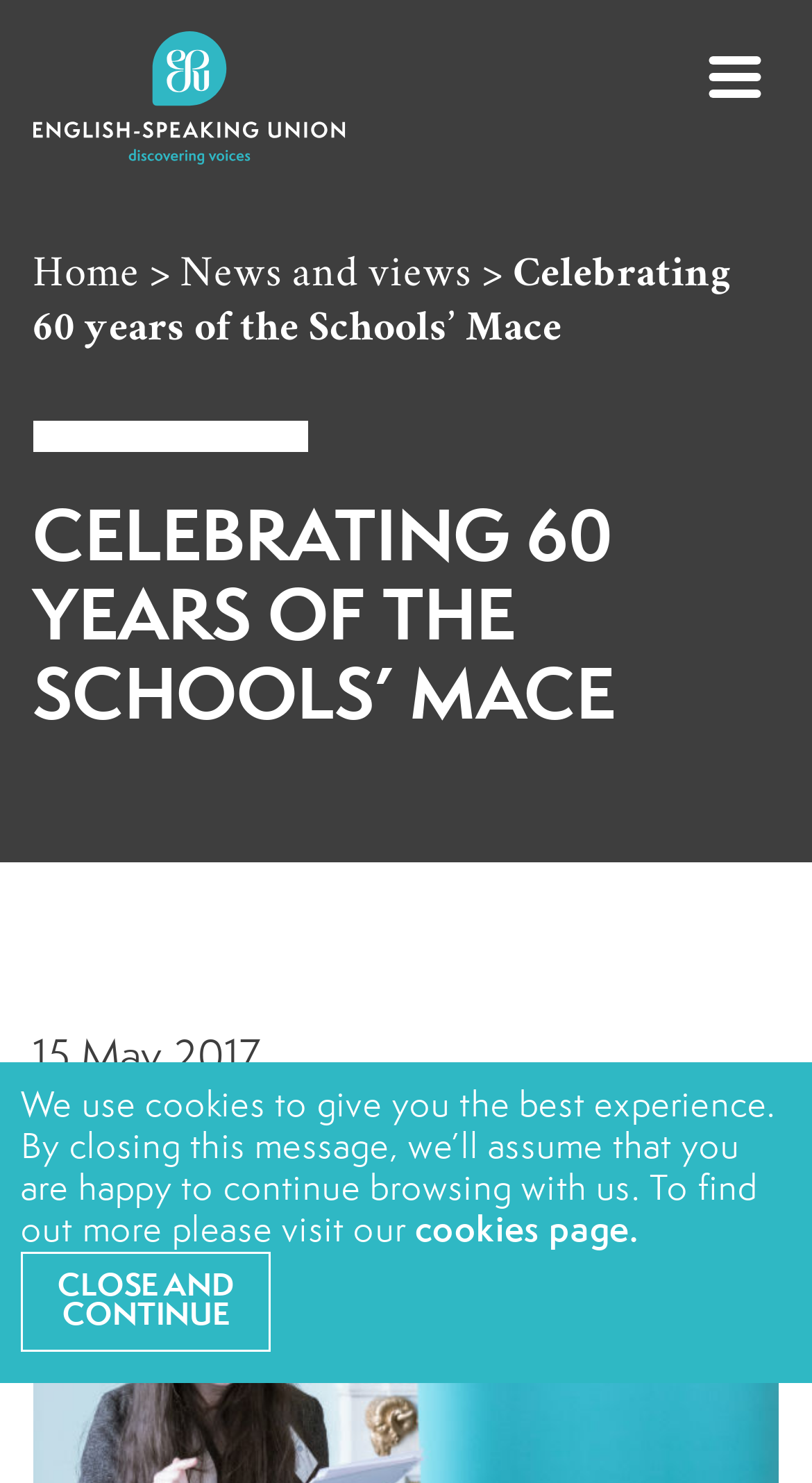Could you specify the bounding box coordinates for the clickable section to complete the following instruction: "share the page"?

[0.5, 0.881, 0.738, 0.906]